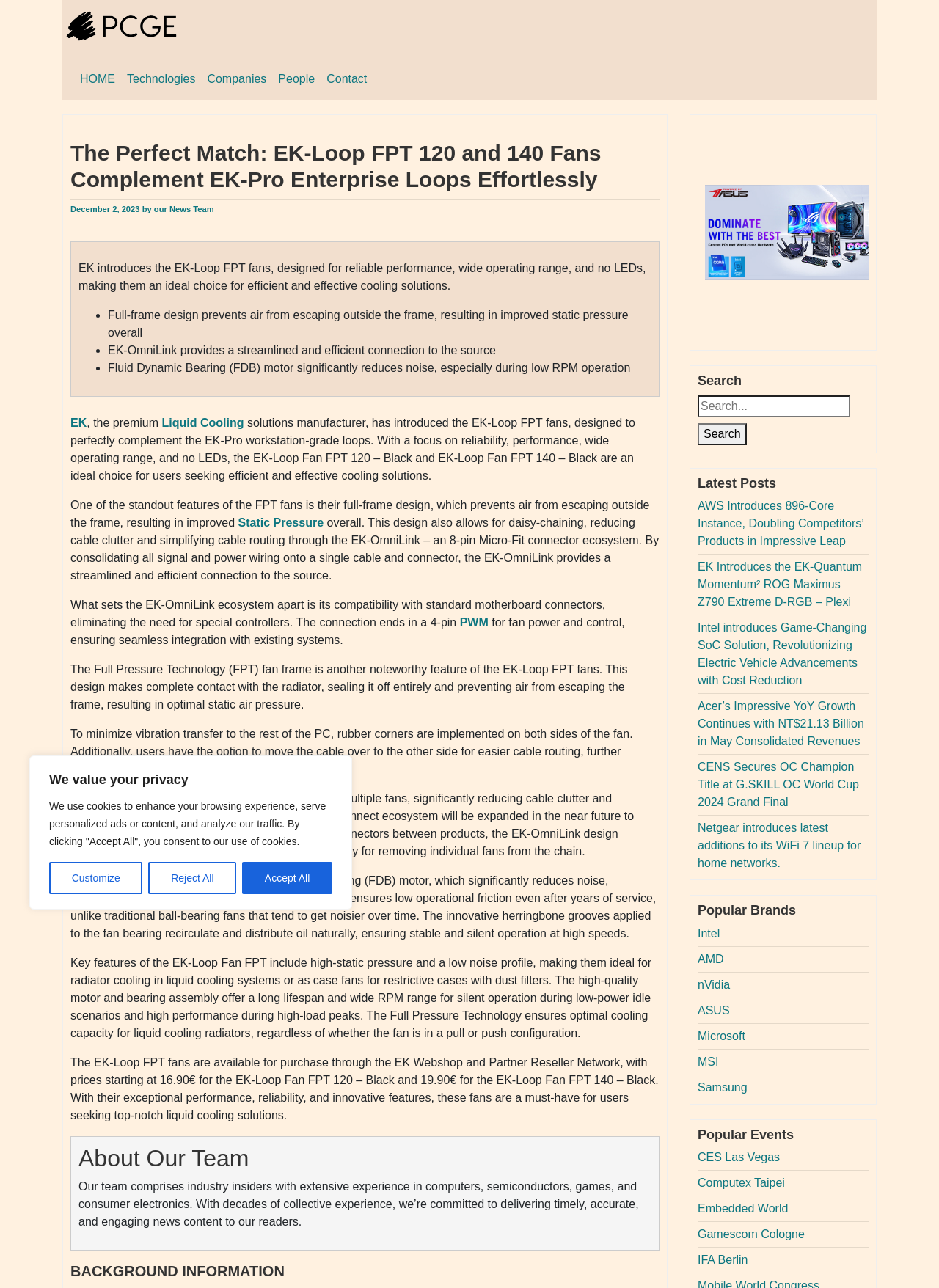Give a detailed account of the webpage, highlighting key information.

The webpage is about EK-Loop FPT fans, a new product introduced by EK, a premium liquid cooling solutions manufacturer. The page is divided into several sections. At the top, there is a navigation bar with links to HOME, Technologies, Companies, People, and Contact. Below the navigation bar, there is a header section with the title "The Perfect Match: EK-Loop FPT 120 and 140 Fans Complement EK-Pro Enterprise Loops Effortlessly" and a separator line.

The main content section is divided into several sub-sections. The first sub-section introduces the EK-Loop FPT fans, highlighting their features, such as full-frame design, EK-OmniLink connection, and Fluid Dynamic Bearing (FDB) motor. The text is accompanied by bullet points listing the benefits of these features.

The next sub-section provides more details about the EK-OmniLink connection, explaining how it simplifies cable management and allows for daisy-chaining multiple fans. This is followed by a section describing the benefits of the FDB motor, including reduced noise and increased lifespan.

The page also features a section highlighting the key features of the EK-Loop Fan FPT, including high-static pressure, low noise profile, and wide RPM range. Additionally, there is a section about the availability and pricing of the fans.

On the right side of the page, there are three complementary sections. The first section has a search bar and a heading "Search". The second section has a heading "Latest Posts" and lists several news articles with links. The third section has a heading "Popular Brands" and lists several popular brands in the industry, including Intel, AMD, nVidia, ASUS, Microsoft, and MSI.

At the bottom of the page, there is a section with the title "About Our Team" and a brief description of the team's experience and commitment to delivering timely and accurate news content.